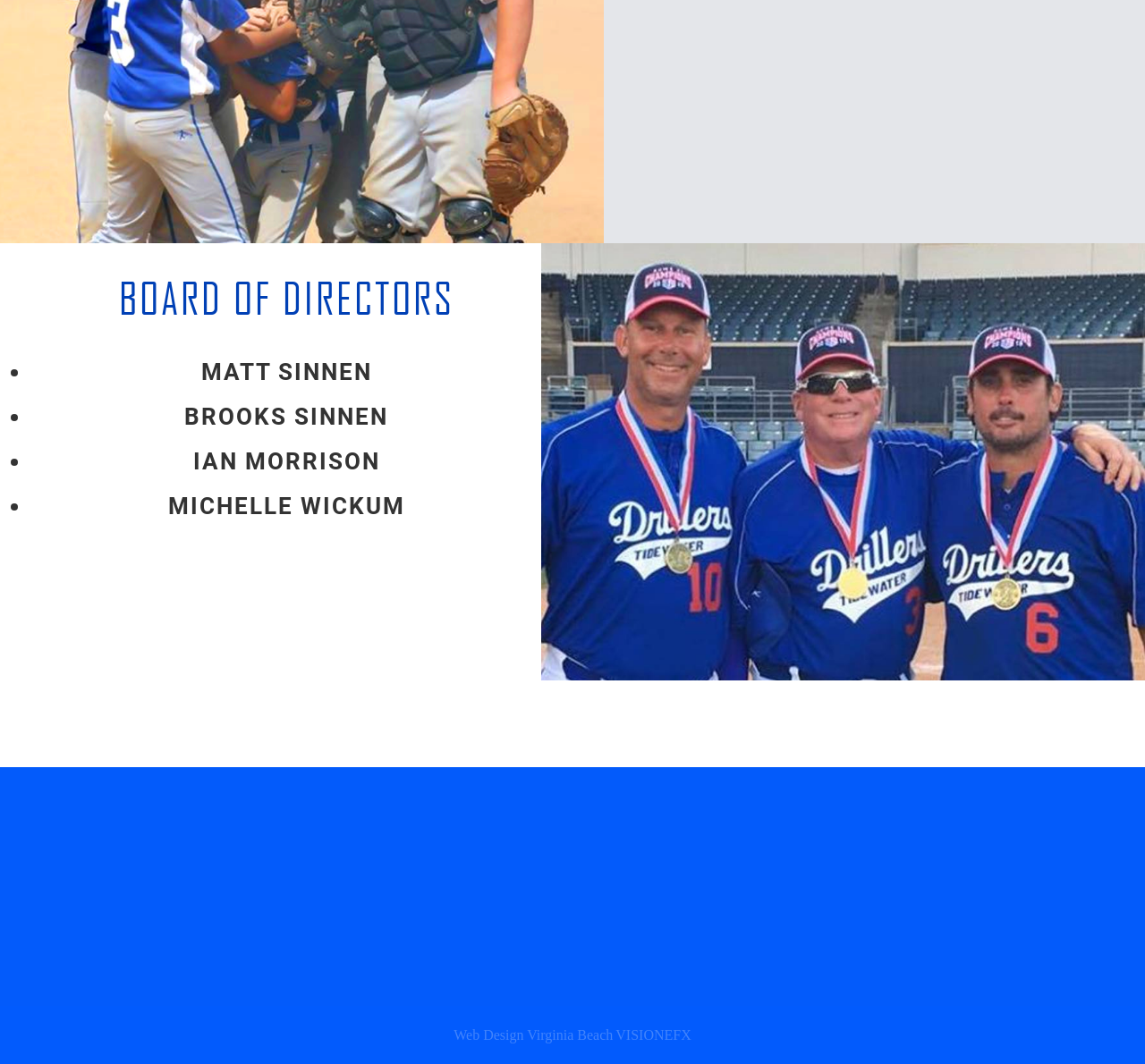What is the name of the third person in the list?
Please respond to the question thoroughly and include all relevant details.

The name of the third person in the list is 'IAN MORRISON' because the StaticText element with ID 782 has the text 'IAN MORRISON'.